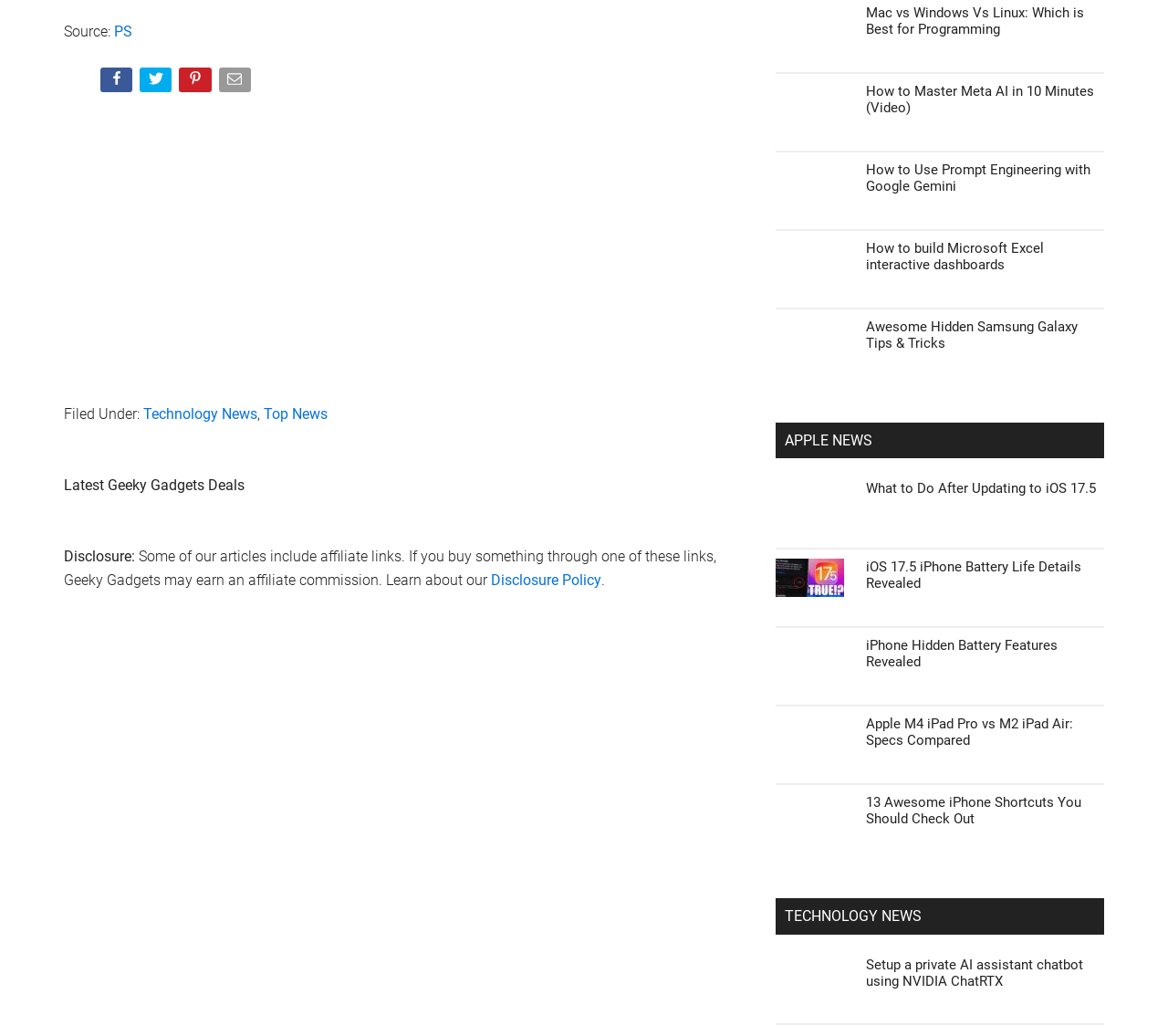Determine the bounding box coordinates of the clickable area required to perform the following instruction: "Read the 'Mac vs Windows Vs Linux: Which is Best for Programming' article". The coordinates should be represented as four float numbers between 0 and 1: [left, top, right, bottom].

[0.664, 0.005, 0.945, 0.071]